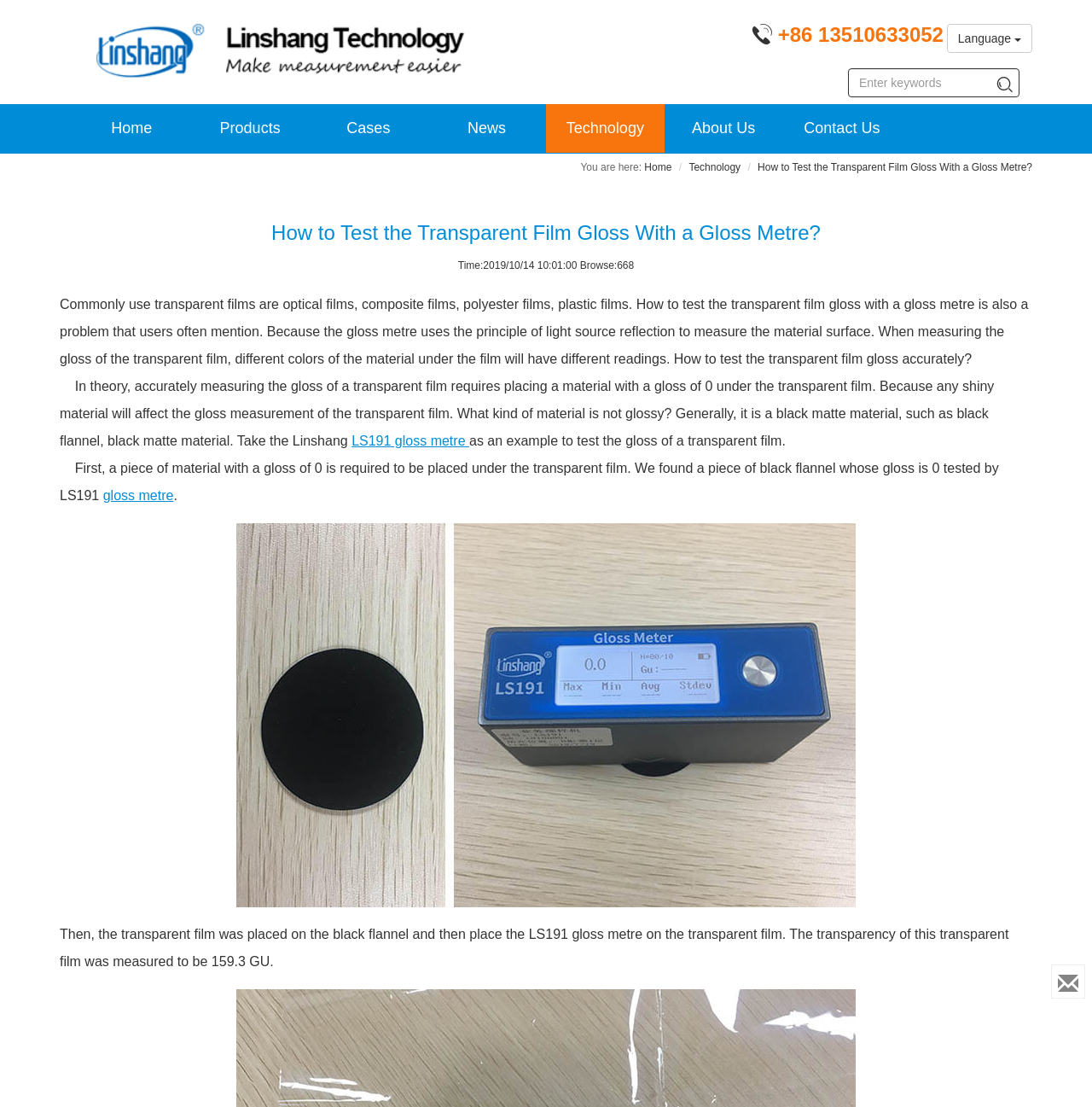Specify the bounding box coordinates (top-left x, top-left y, bottom-right x, bottom-right y) of the UI element in the screenshot that matches this description: linguistica_rec_admin

None